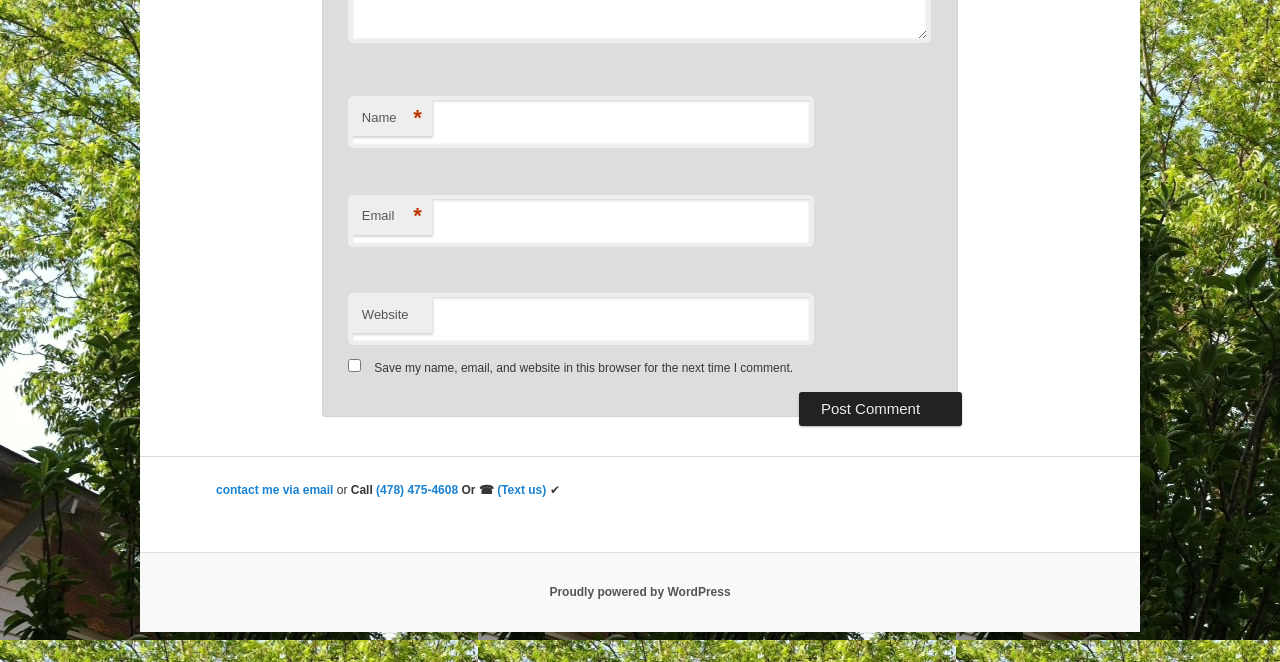Please determine the bounding box coordinates of the section I need to click to accomplish this instruction: "Input your email".

[0.272, 0.294, 0.636, 0.373]